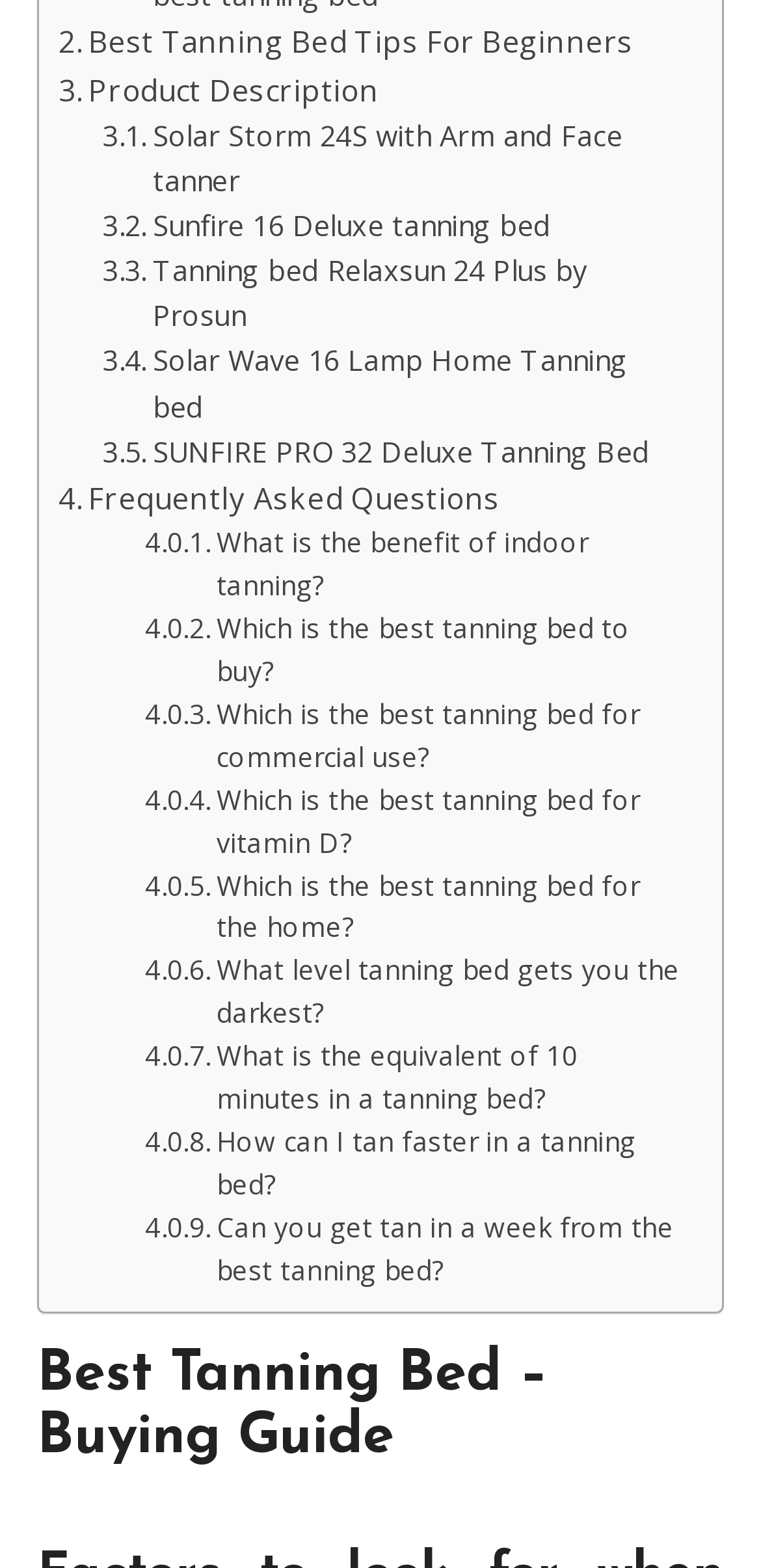Determine the bounding box coordinates for the element that should be clicked to follow this instruction: "Click on the link to learn about the best tanning bed for beginners". The coordinates should be given as four float numbers between 0 and 1, in the format [left, top, right, bottom].

[0.077, 0.012, 0.832, 0.042]